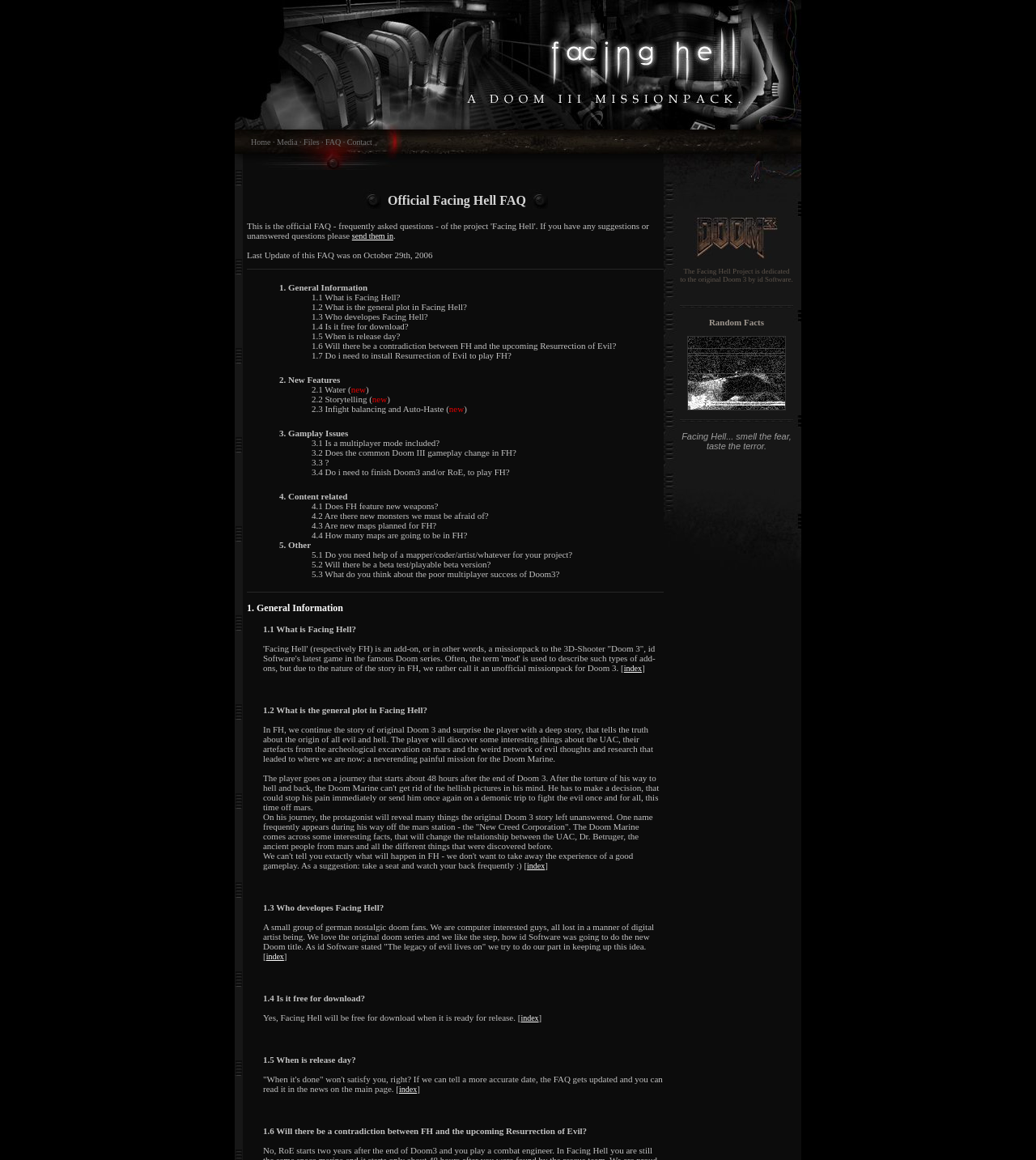What is the name of the missionpack?
Look at the webpage screenshot and answer the question with a detailed explanation.

The name of the missionpack is mentioned in the title of the webpage, which is 'Facing Hell, a Doom III missionpack, official website'.